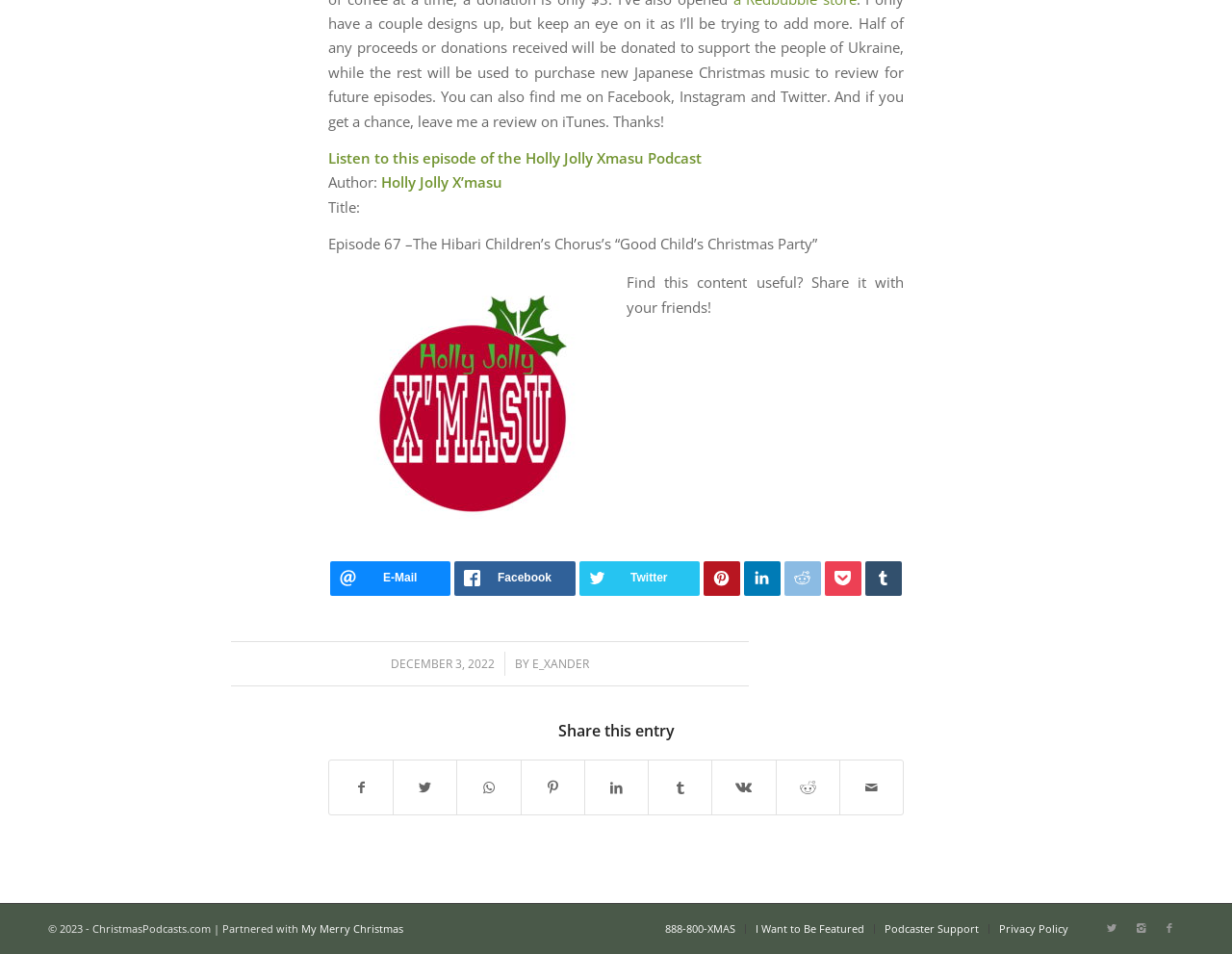Please specify the bounding box coordinates of the clickable section necessary to execute the following command: "Listen to this episode of the Holly Jolly Xmasu Podcast".

[0.266, 0.155, 0.57, 0.175]